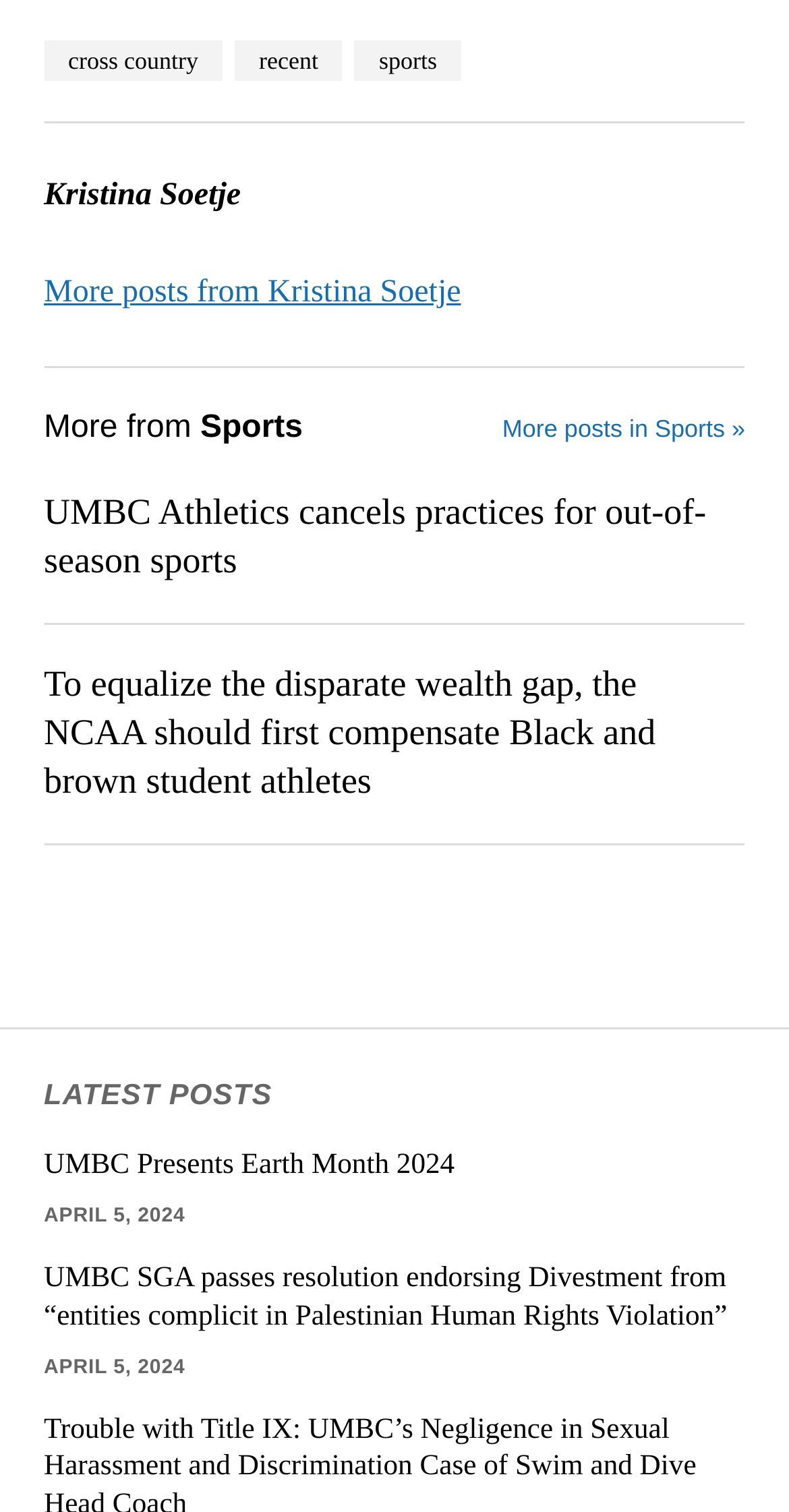Look at the image and answer the question in detail:
What is the date of the post 'UMBC Presents Earth Month 2024'?

The date 'APRIL 5, 2024' is mentioned in the static text element 'APRIL 5, 2024' with bounding box coordinates [0.056, 0.798, 0.235, 0.812], which is near the link 'UMBC Presents Earth Month 2024' with bounding box coordinates [0.056, 0.759, 0.944, 0.784].